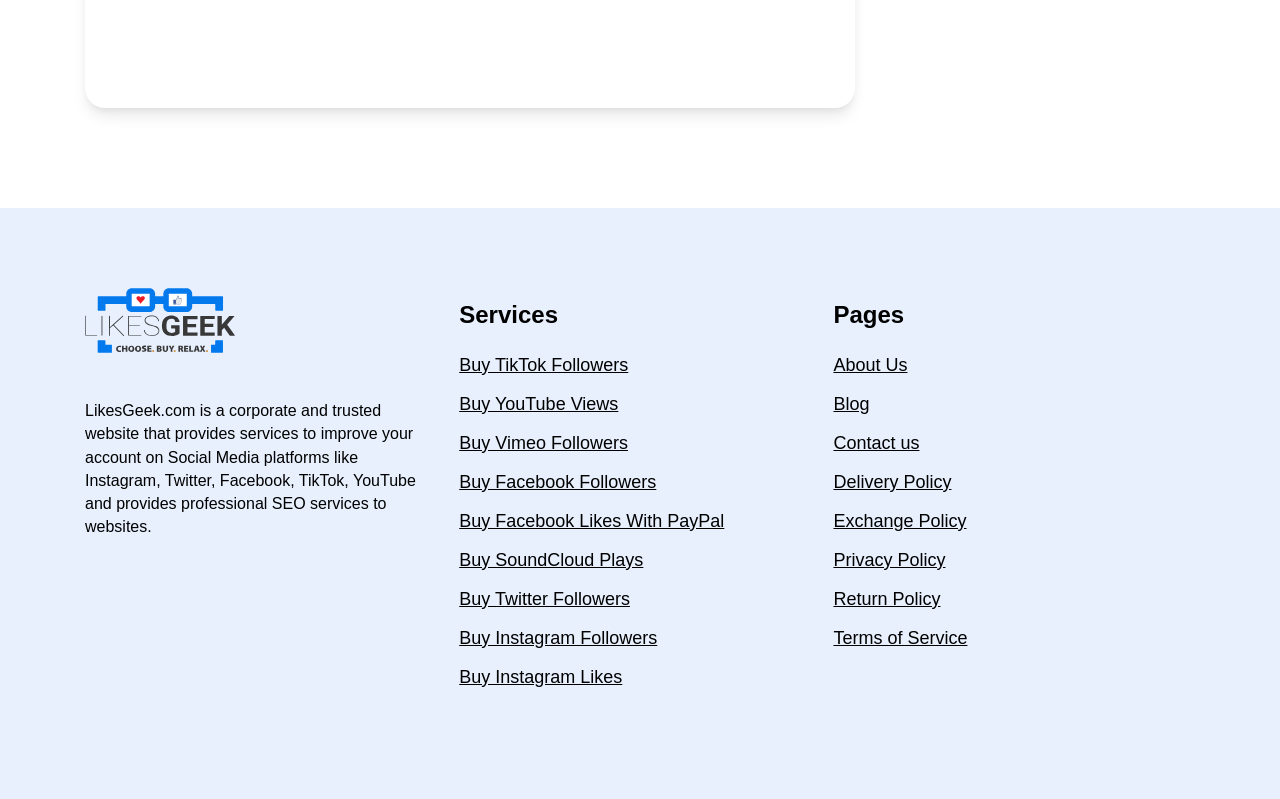What is the last link in the 'Pages' category?
Give a single word or phrase answer based on the content of the image.

Terms of Service